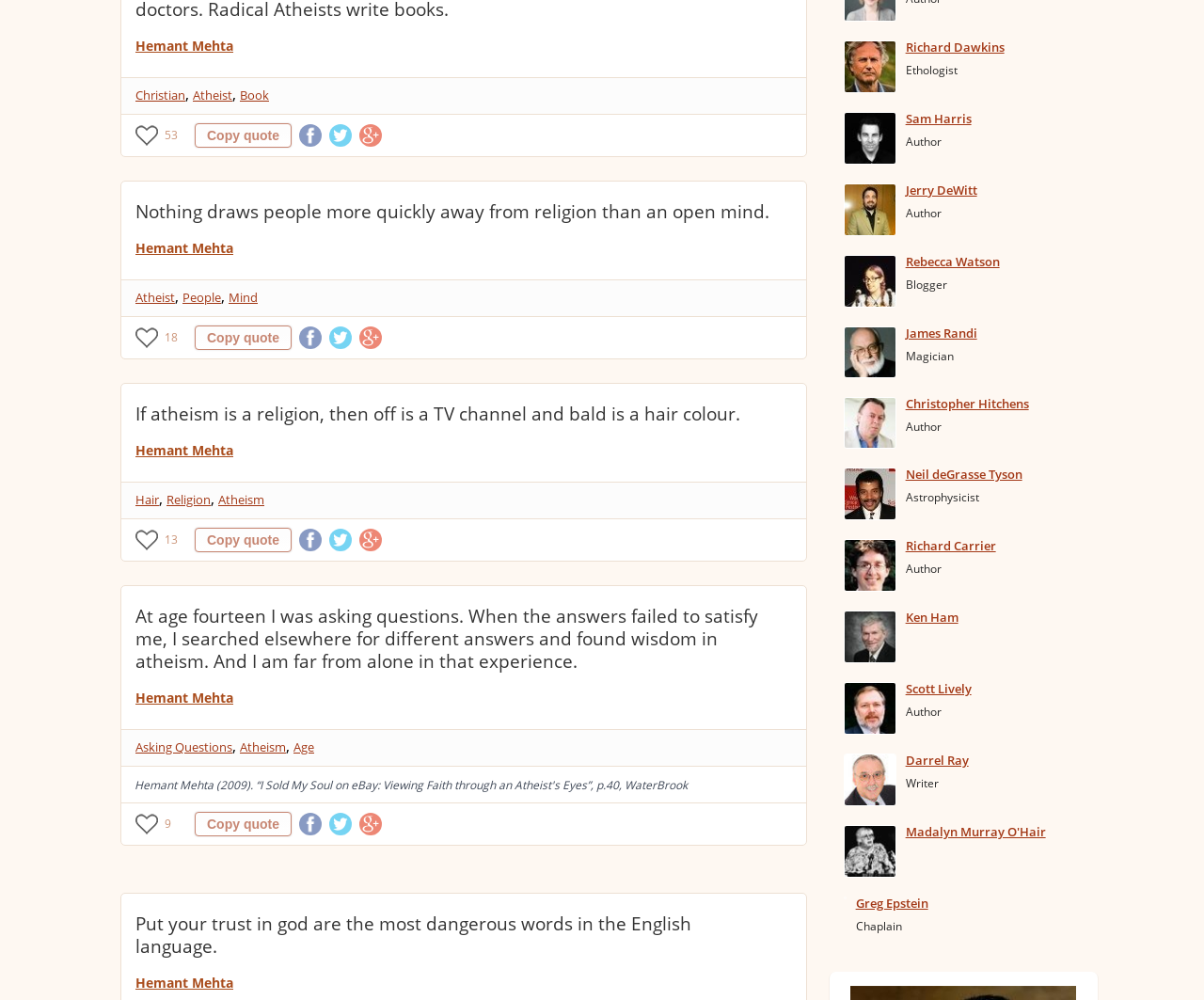Can you find the bounding box coordinates for the UI element given this description: "parent_node: 18 Copy quote"? Provide the coordinates as four float numbers between 0 and 1: [left, top, right, bottom].

[0.273, 0.327, 0.292, 0.349]